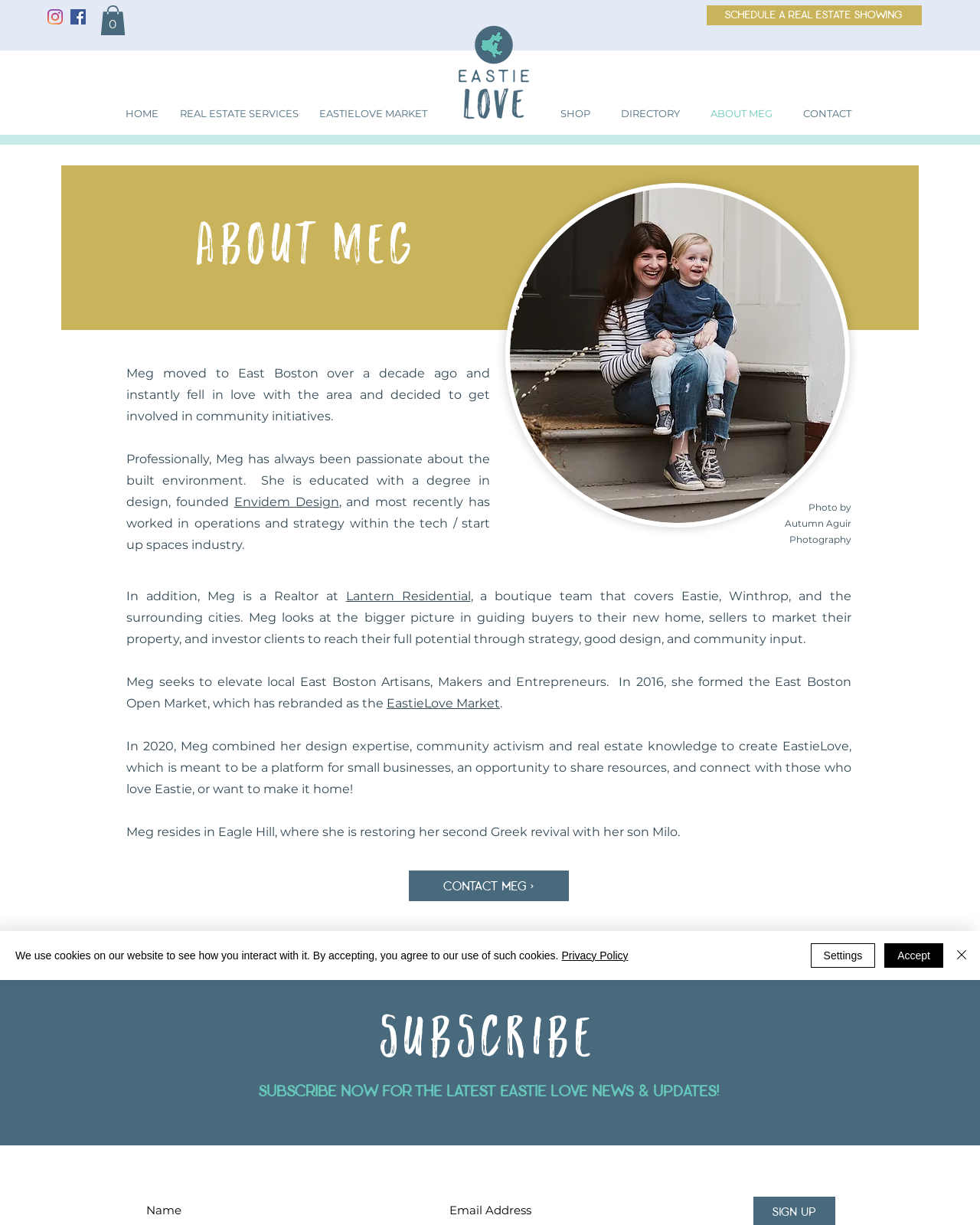Find the bounding box of the UI element described as follows: "Lantern Residential".

[0.353, 0.481, 0.48, 0.492]